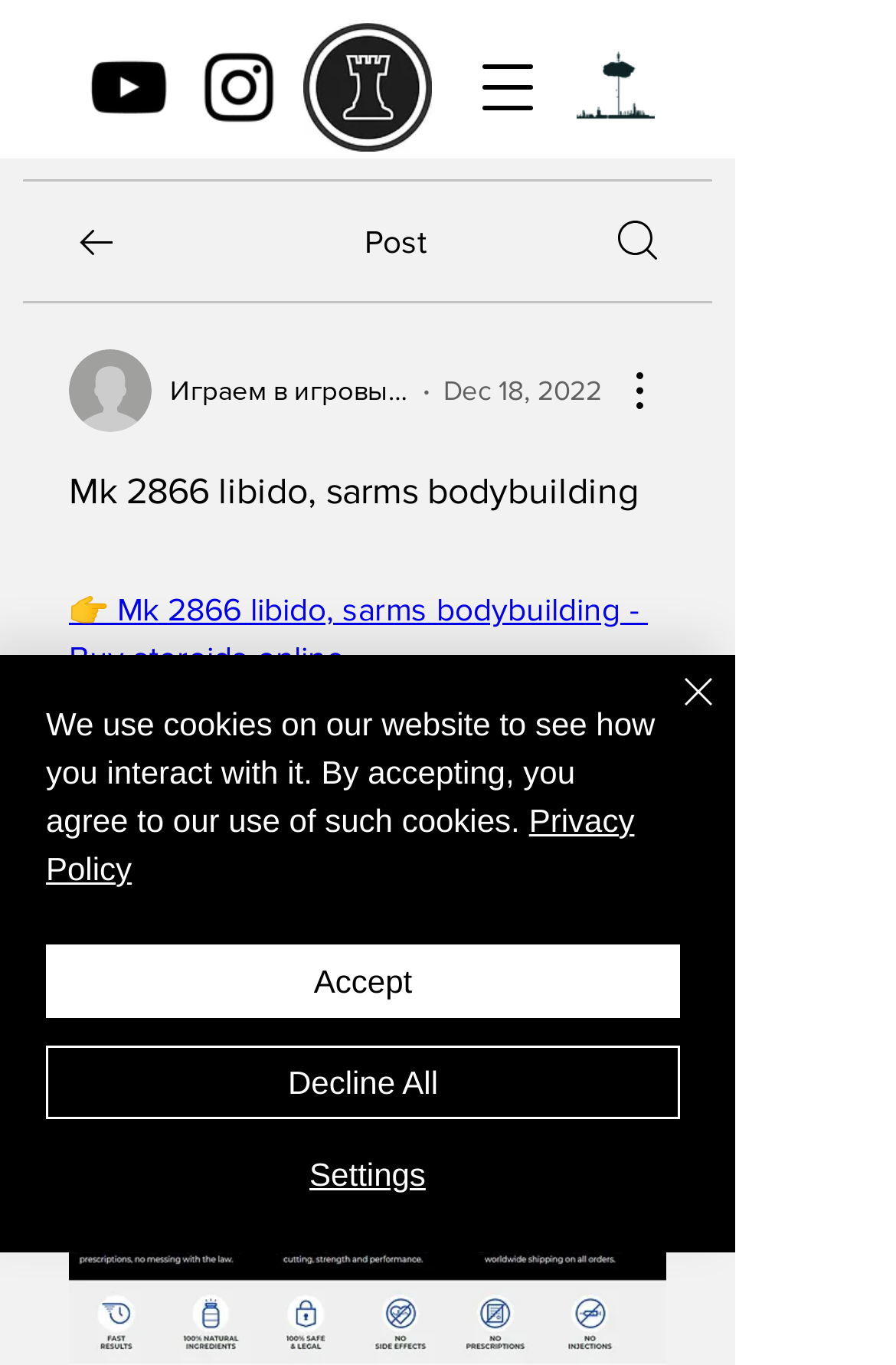Can you find the bounding box coordinates for the element to click on to achieve the instruction: "Open navigation menu"?

[0.503, 0.022, 0.631, 0.106]